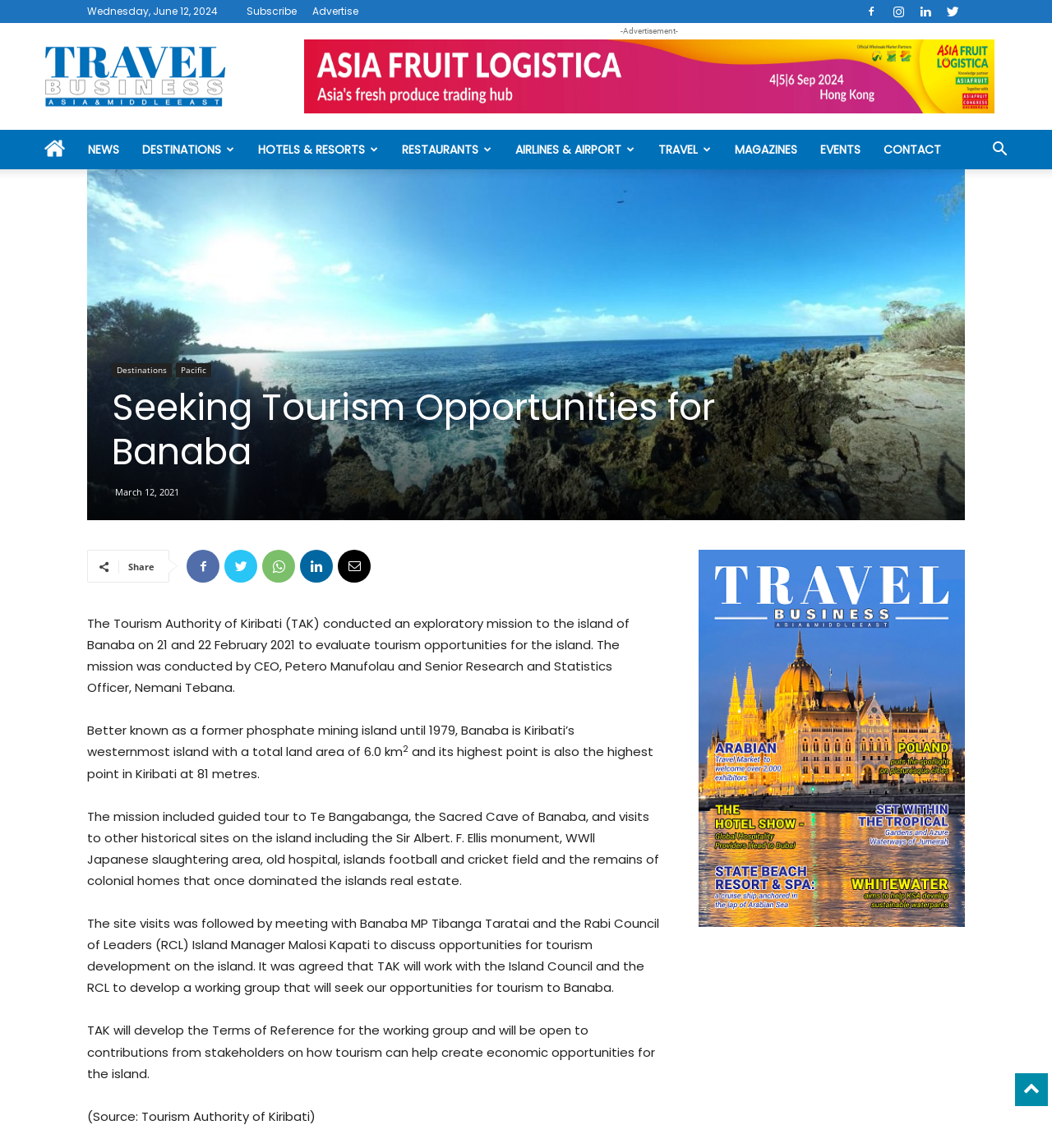Find the bounding box coordinates for the area you need to click to carry out the instruction: "Share on Pinterest". The coordinates should be four float numbers between 0 and 1, indicated as [left, top, right, bottom].

None